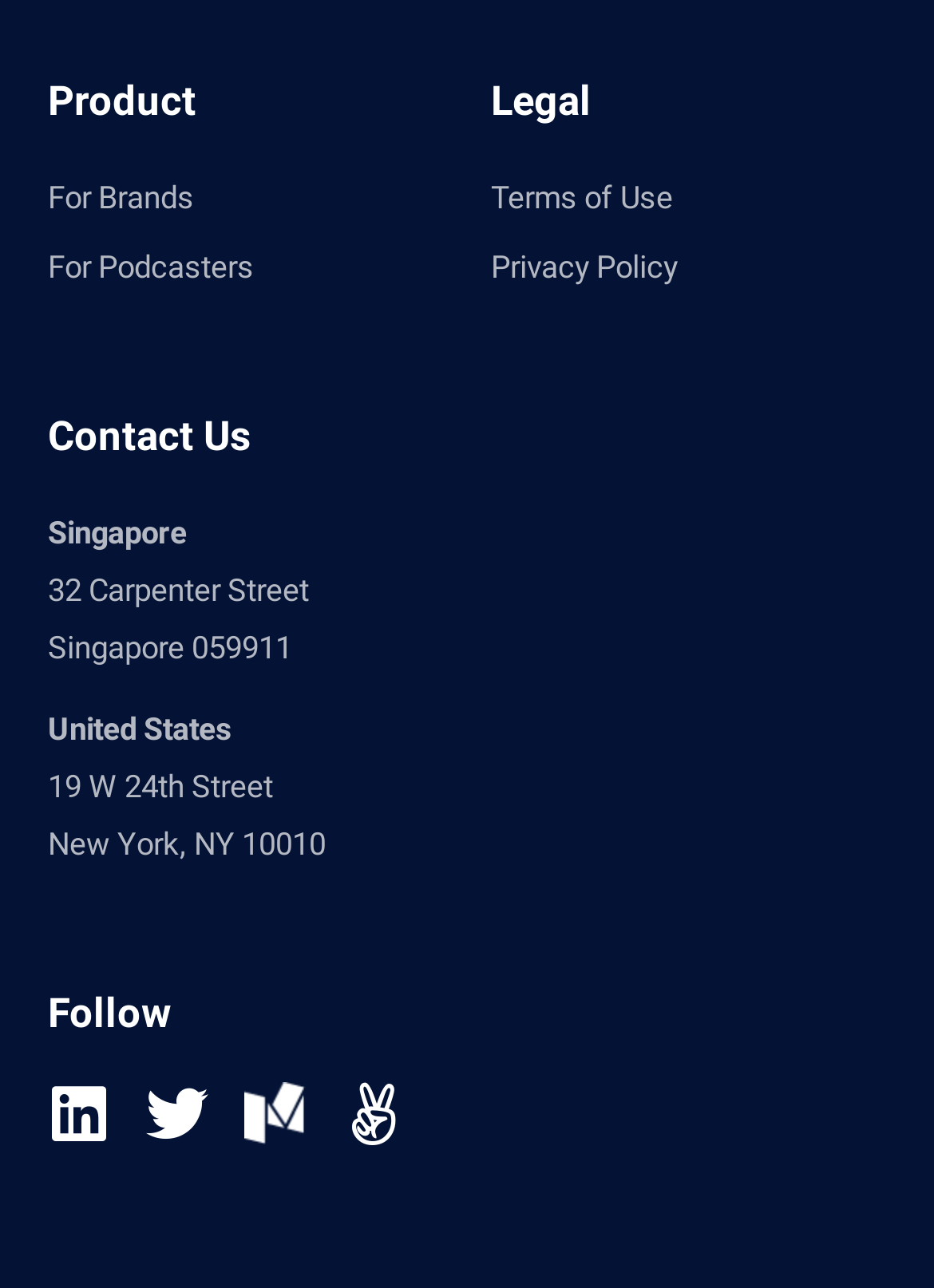Locate the bounding box coordinates of the region to be clicked to comply with the following instruction: "Follow on Twitter". The coordinates must be four float numbers between 0 and 1, in the form [left, top, right, bottom].

[0.156, 0.839, 0.223, 0.888]